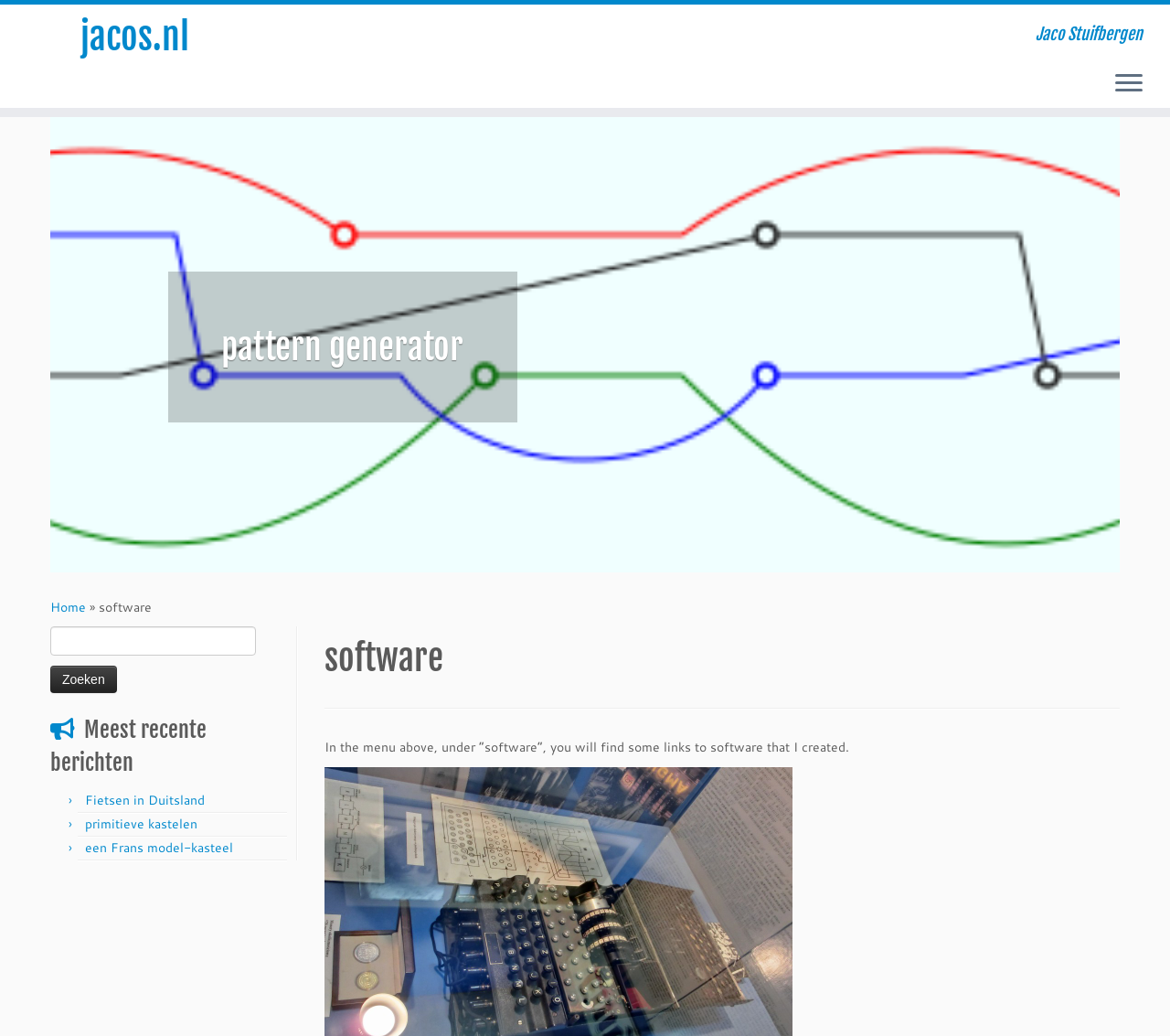Select the bounding box coordinates of the element I need to click to carry out the following instruction: "Click the '›' link".

[0.926, 0.318, 0.957, 0.352]